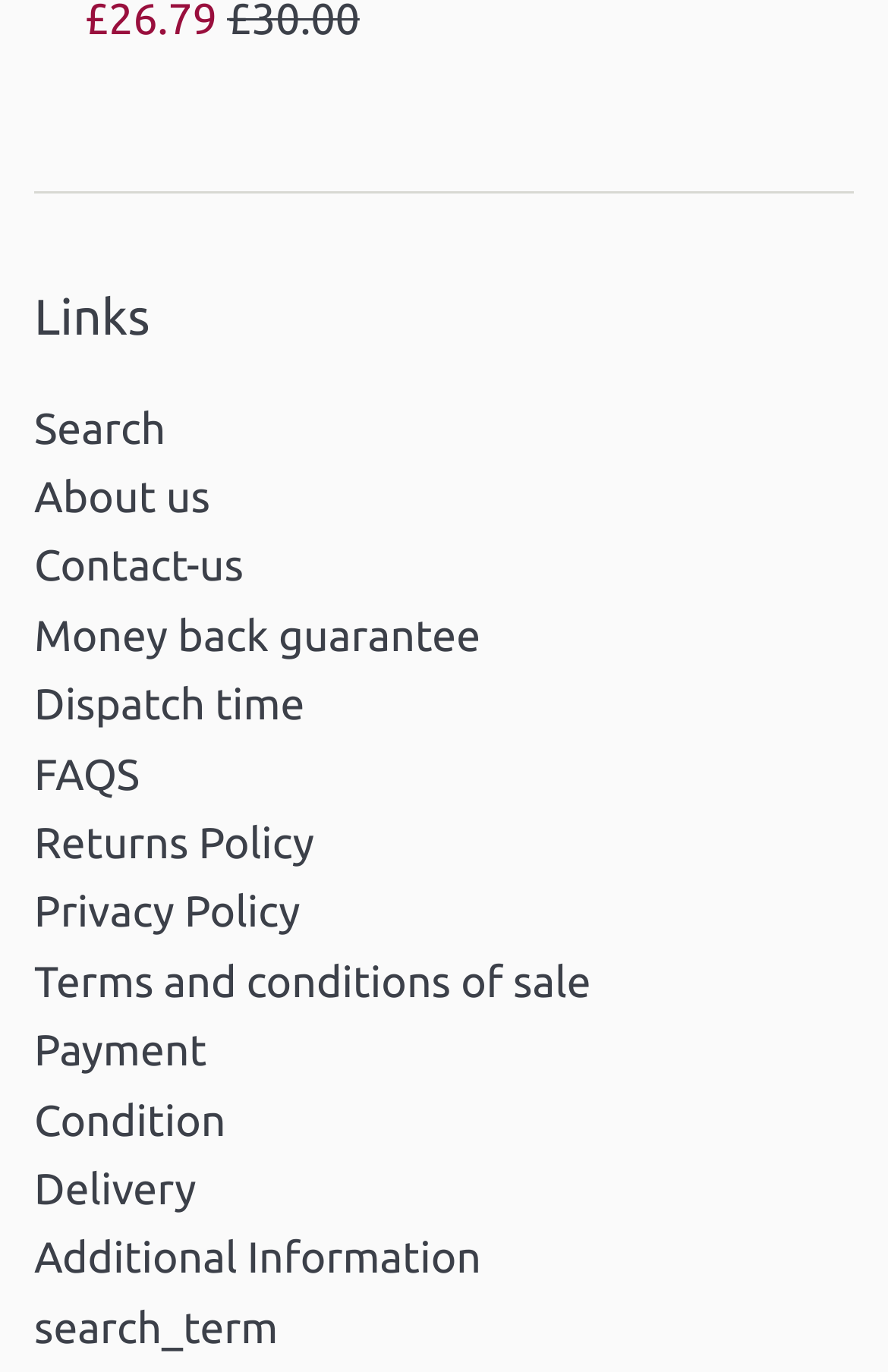Please identify the bounding box coordinates of the clickable area that will fulfill the following instruction: "Read Terms and conditions of sale". The coordinates should be in the format of four float numbers between 0 and 1, i.e., [left, top, right, bottom].

[0.038, 0.697, 0.665, 0.733]